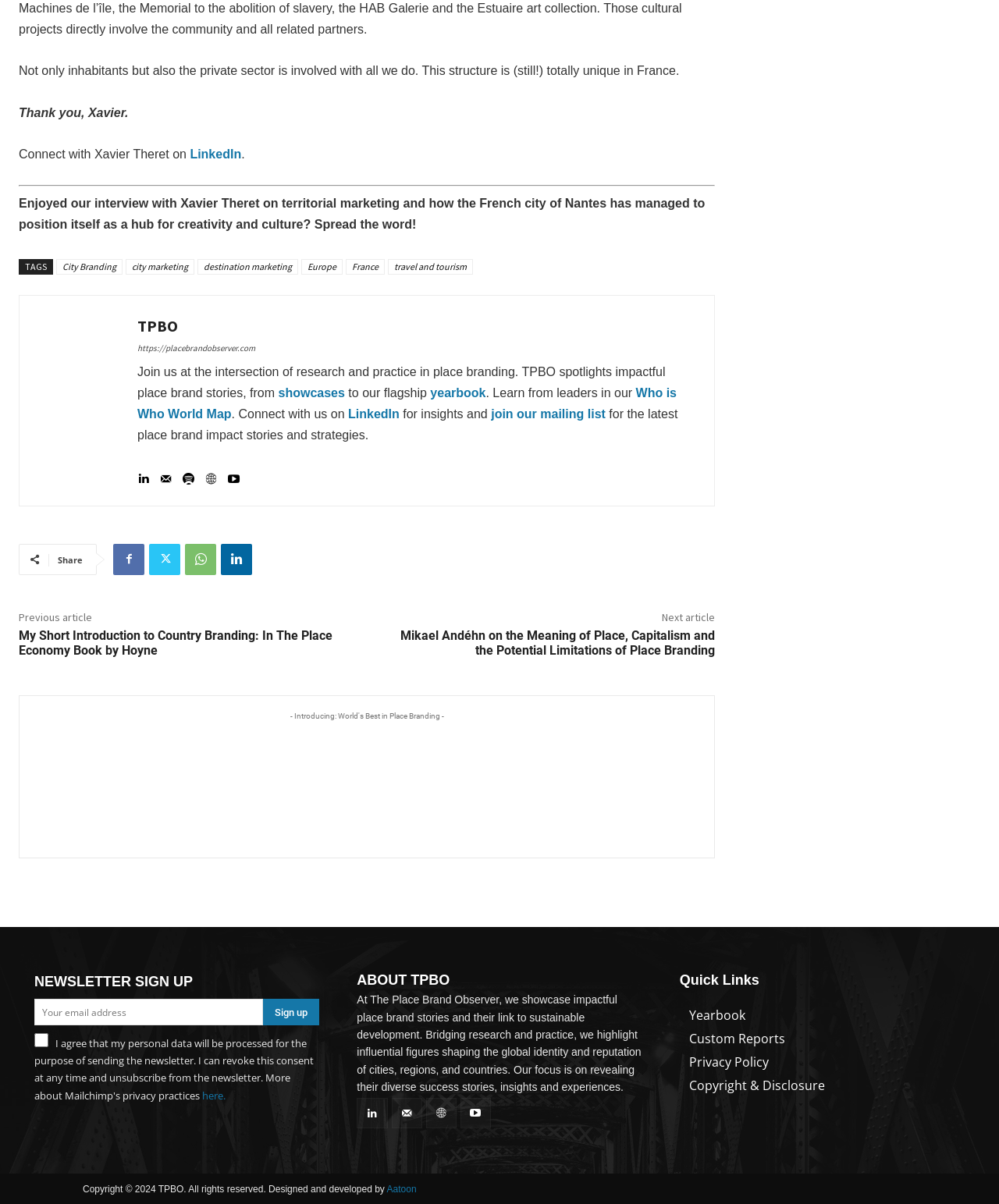Please determine the bounding box coordinates of the element's region to click for the following instruction: "Read more about City Branding".

[0.056, 0.215, 0.123, 0.228]